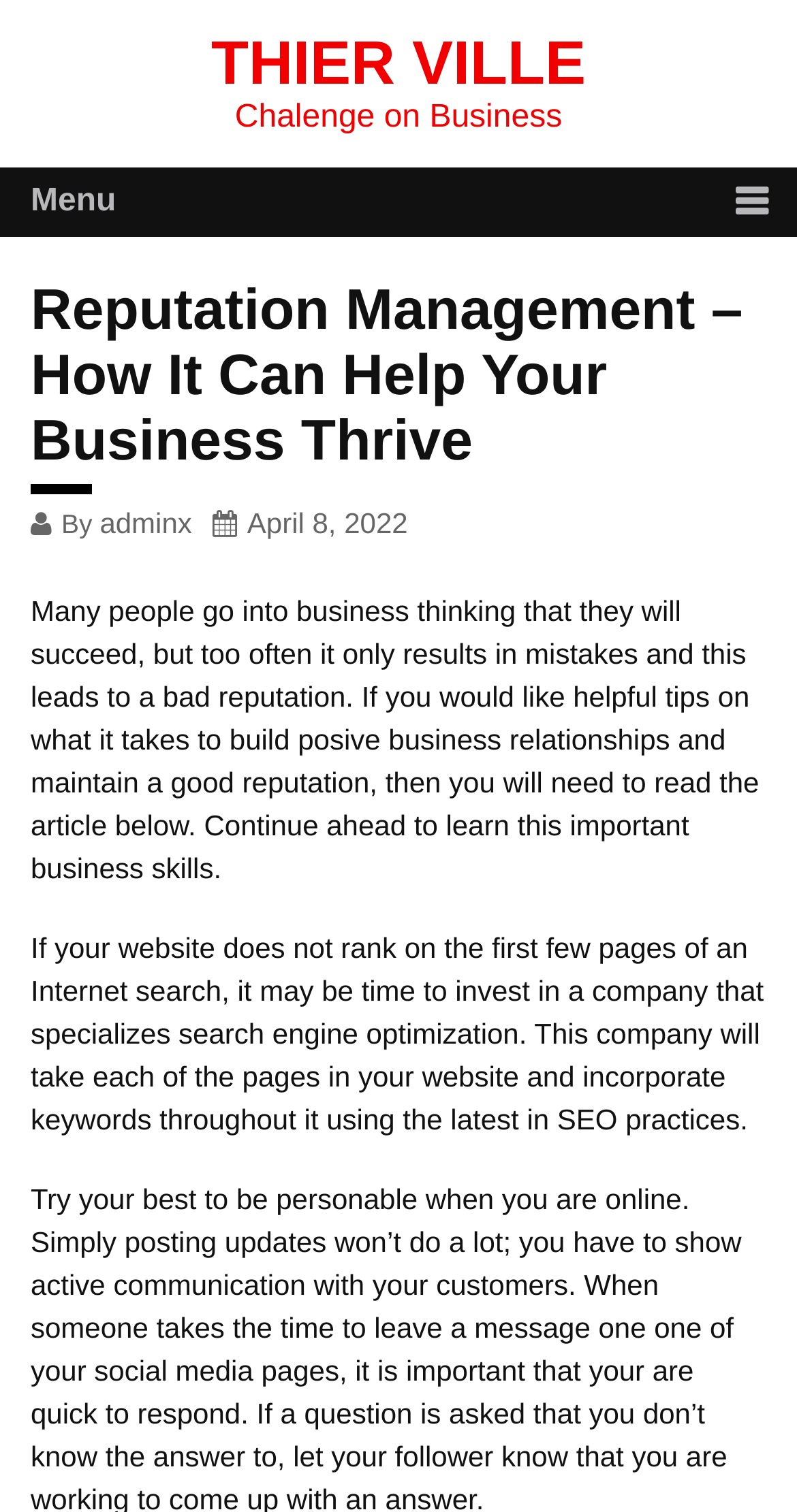Please provide a detailed answer to the question below by examining the image:
What is the main topic of this article?

The main topic of this article can be determined by looking at the heading 'Reputation Management – How It Can Help Your Business Thrive' which is a subheading of the main heading 'THIER VILLE'. This suggests that the article is primarily about reputation management and its importance for businesses.